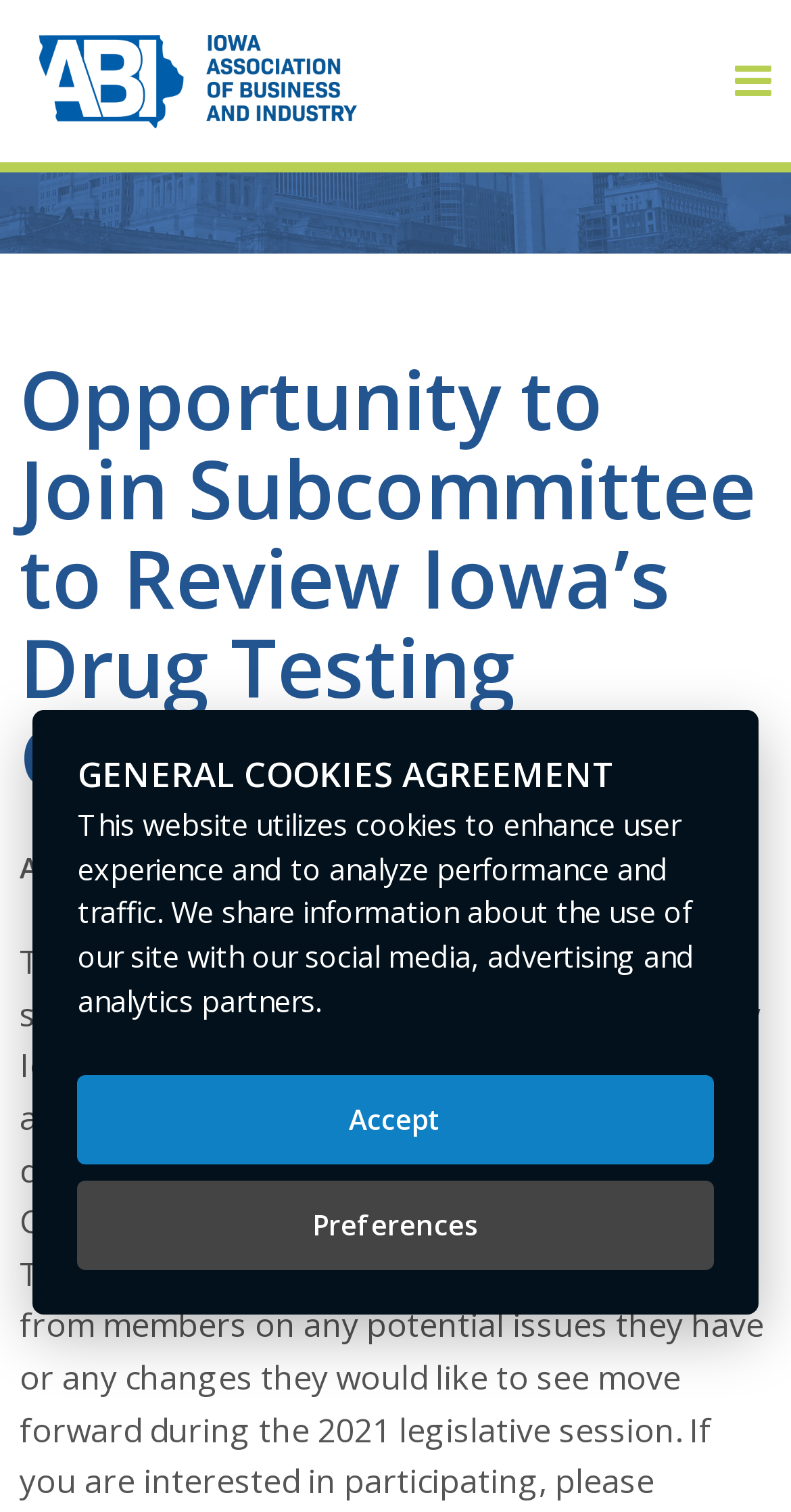Please find and give the text of the main heading on the webpage.

Opportunity to Join Subcommittee to Review Iowa’s Drug Testing Chapter